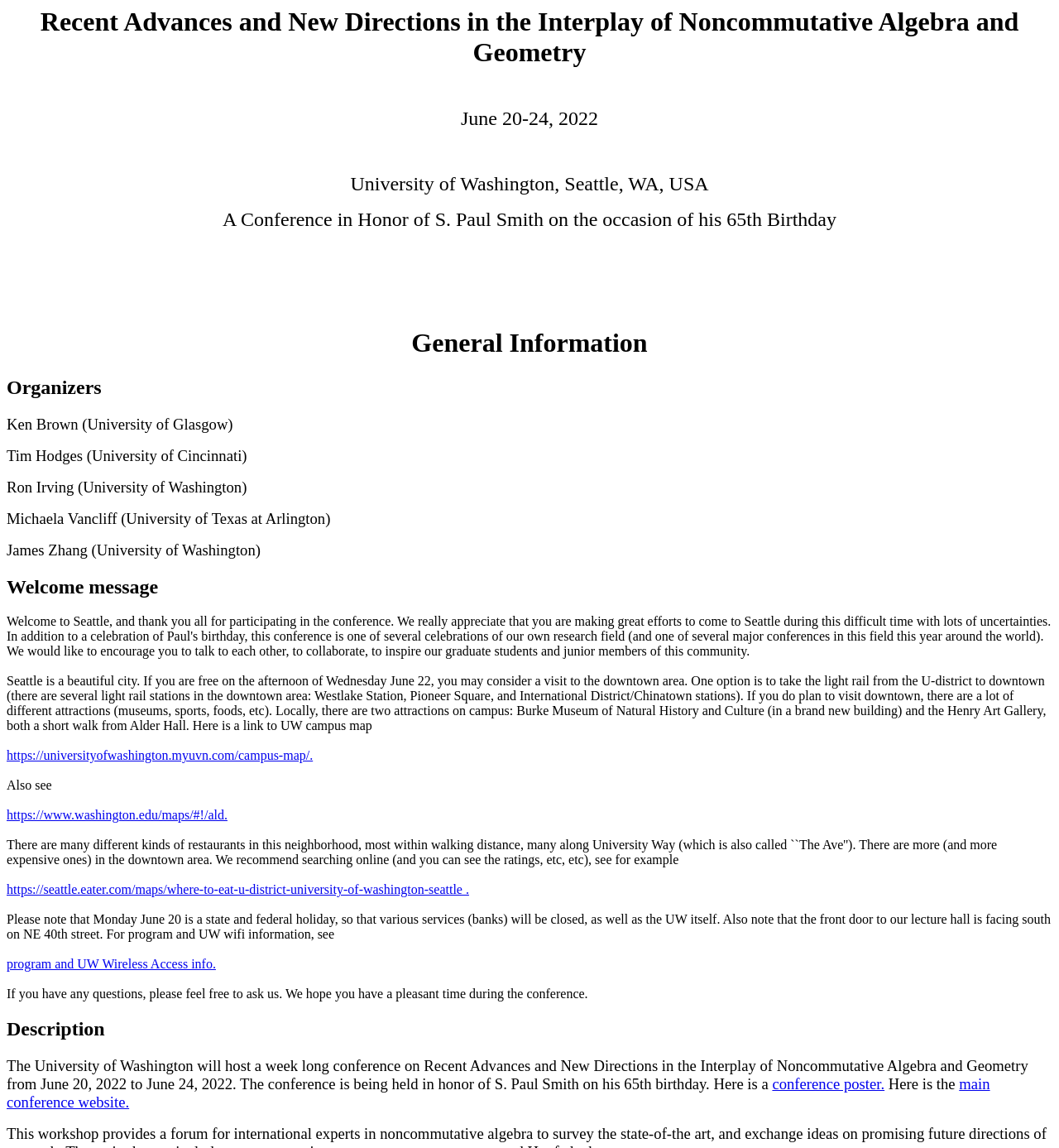Where is the conference being held?
Look at the image and construct a detailed response to the question.

I found the location of the conference by looking at the StaticText element that says 'University of Washington, Seattle, WA, USA', which is located below the title of the conference.